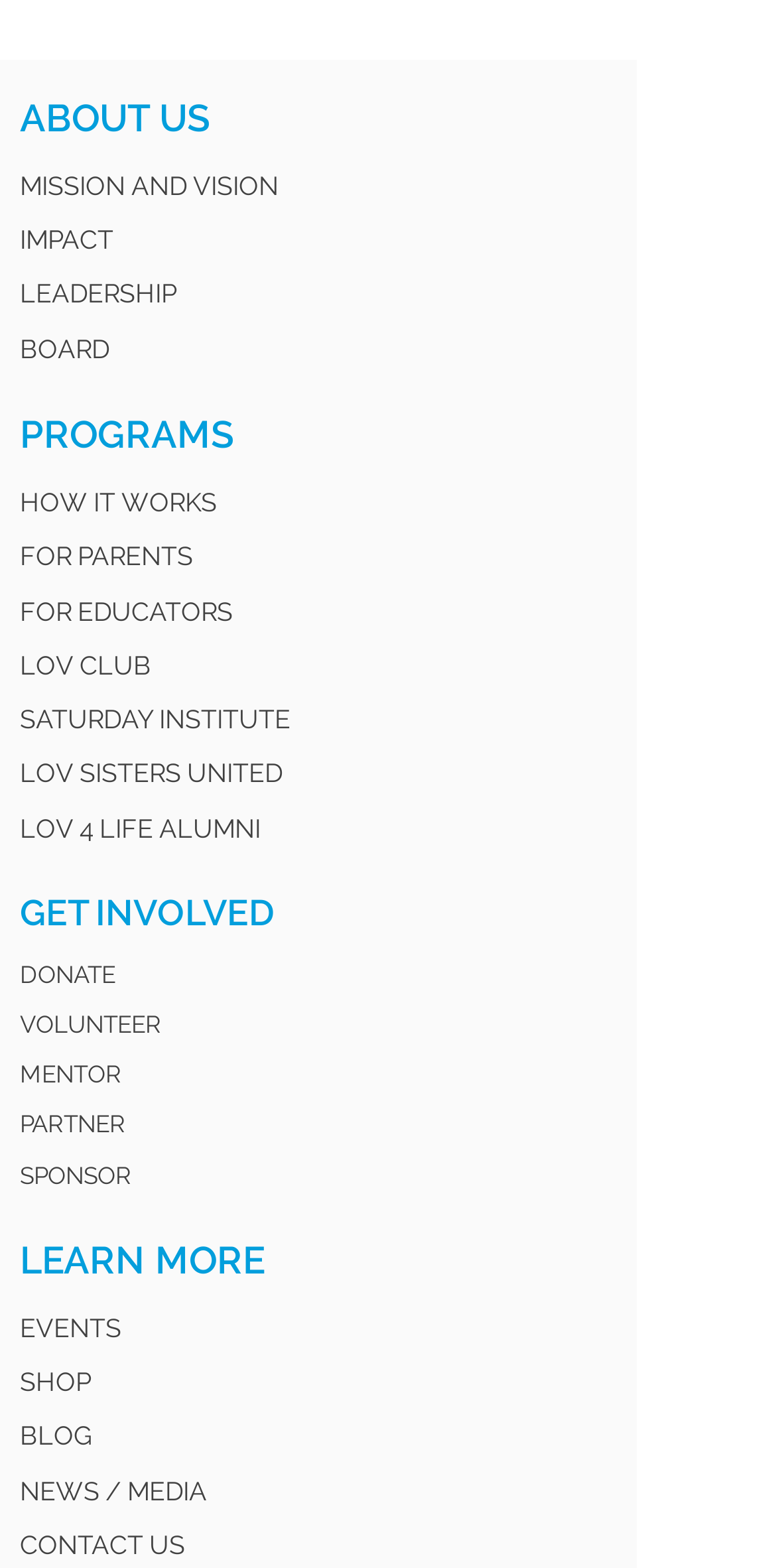Determine the bounding box coordinates of the area to click in order to meet this instruction: "Get in touch with the organization".

[0.026, 0.976, 0.238, 0.995]